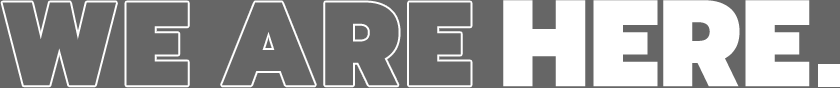Based on the image, please respond to the question with as much detail as possible:
What is the design style of the image?

The image features a clean and modern design, which provides a visually appealing background for the graphic text and reinforces the church's commitment to being a welcoming space for all.